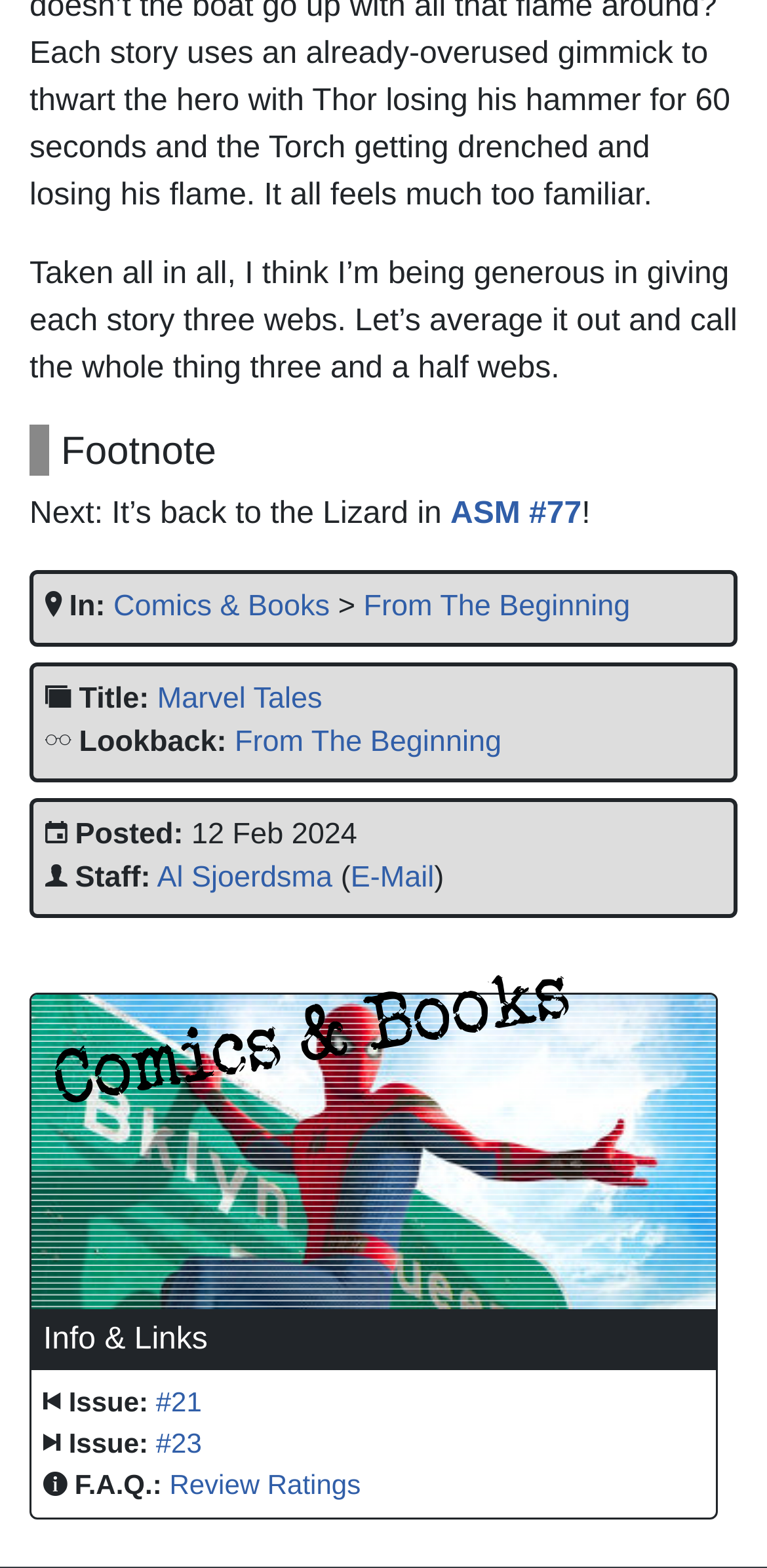When was the article posted?
Using the information presented in the image, please offer a detailed response to the question.

The posting date of the article can be found in the StaticText element with the text '12 Feb 2024', which is located under the 'Posted:' label.